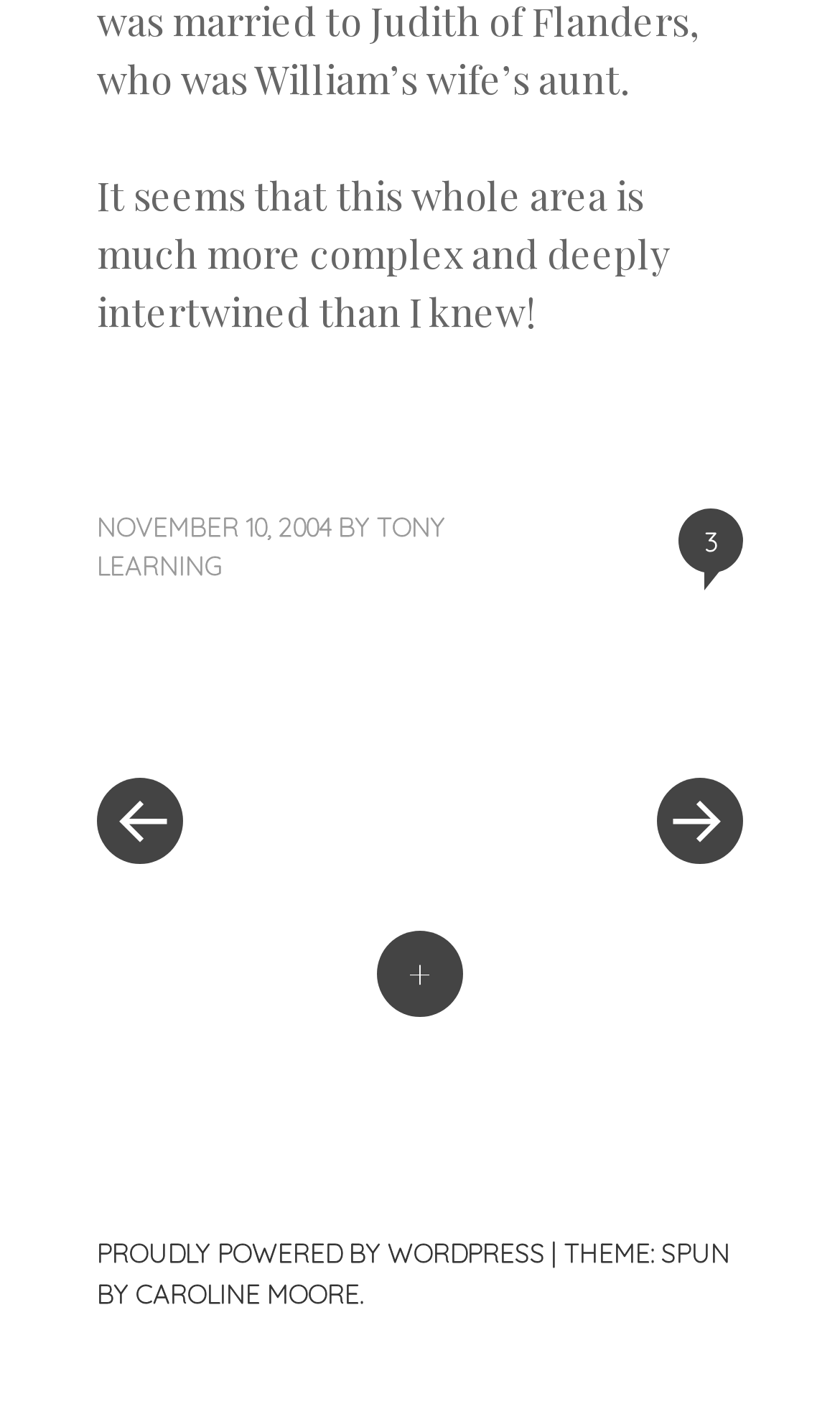What is the date of the post?
Please answer the question as detailed as possible.

The date of the post can be found by looking at the link 'NOVEMBER 10, 2004', which is located near the author's name and is likely to be the date of the post.